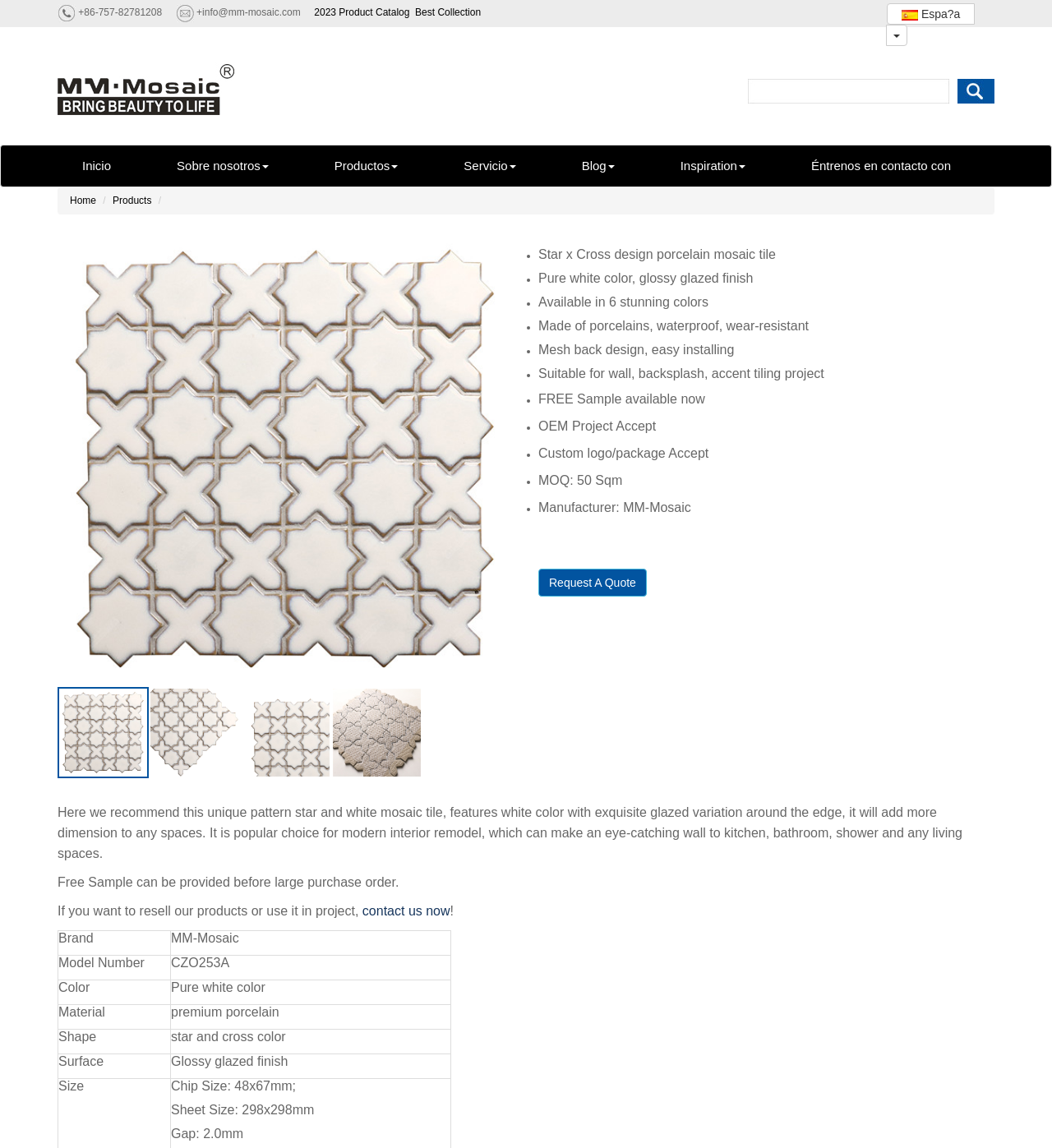Specify the bounding box coordinates of the element's region that should be clicked to achieve the following instruction: "Enter text in the search box". The bounding box coordinates consist of four float numbers between 0 and 1, in the format [left, top, right, bottom].

[0.711, 0.069, 0.902, 0.09]